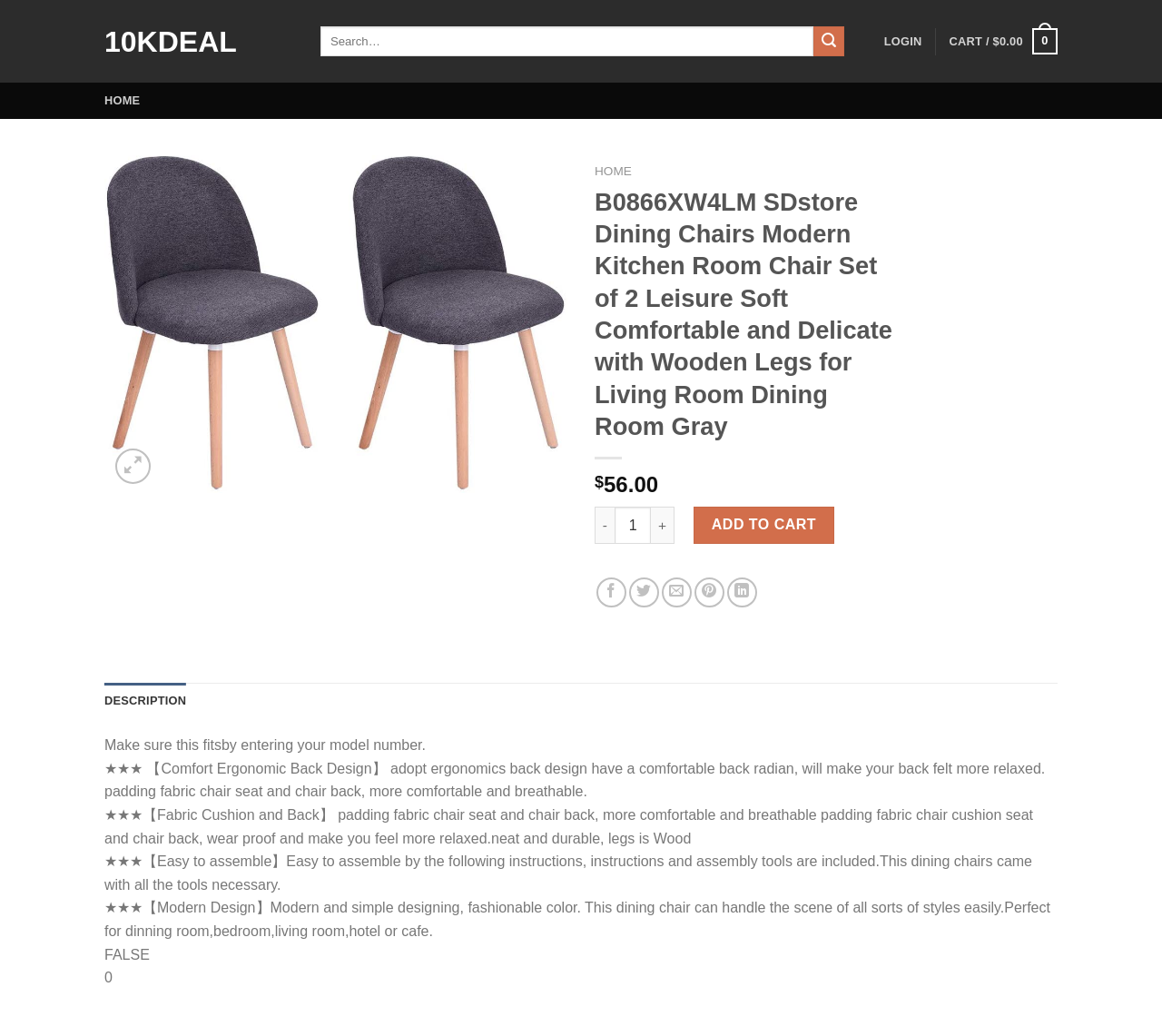Using the provided description: "Description", find the bounding box coordinates of the corresponding UI element. The output should be four float numbers between 0 and 1, in the format [left, top, right, bottom].

[0.09, 0.659, 0.16, 0.694]